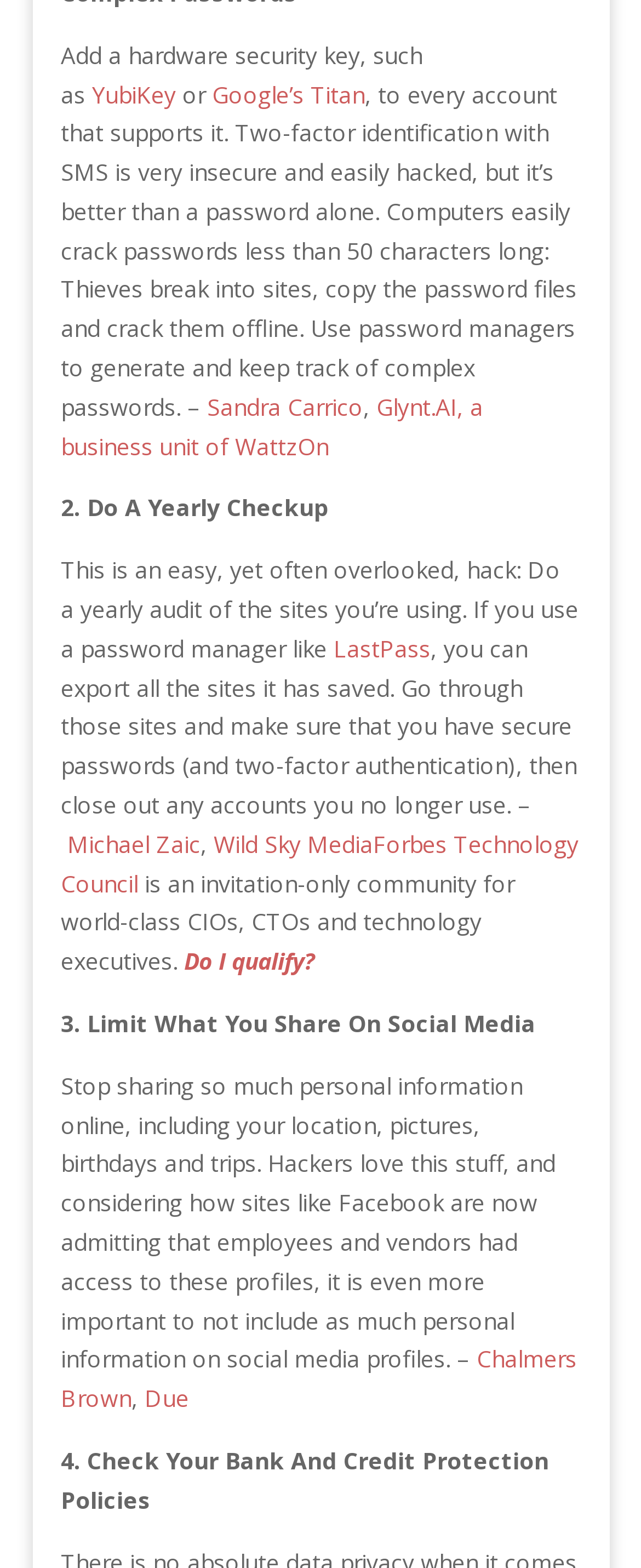Can you identify the bounding box coordinates of the clickable region needed to carry out this instruction: 'Click on YubiKey'? The coordinates should be four float numbers within the range of 0 to 1, stated as [left, top, right, bottom].

[0.144, 0.05, 0.274, 0.07]